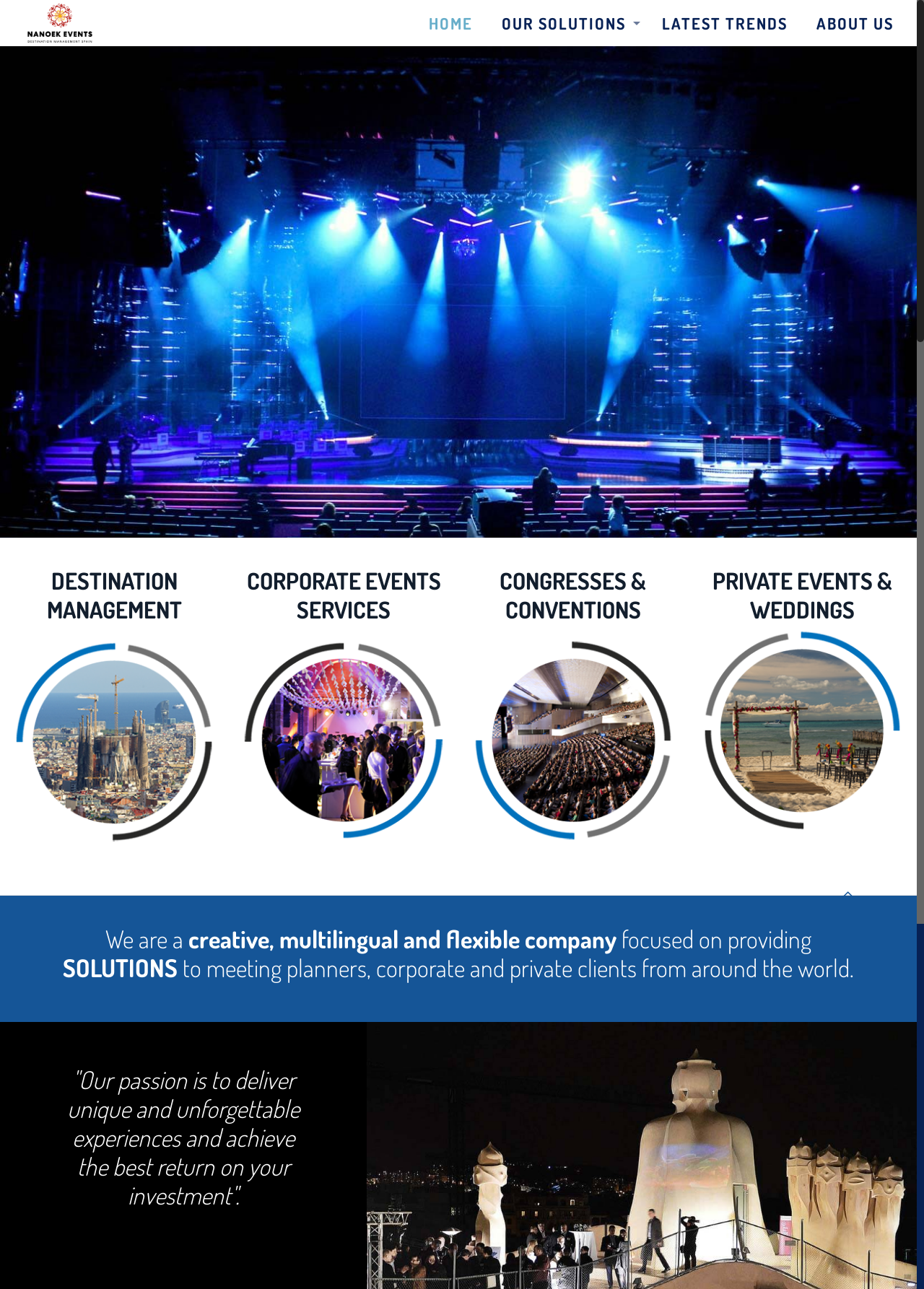Provide the bounding box coordinates for the UI element that is described as: "HOME".

[0.448, 0.0, 0.527, 0.036]